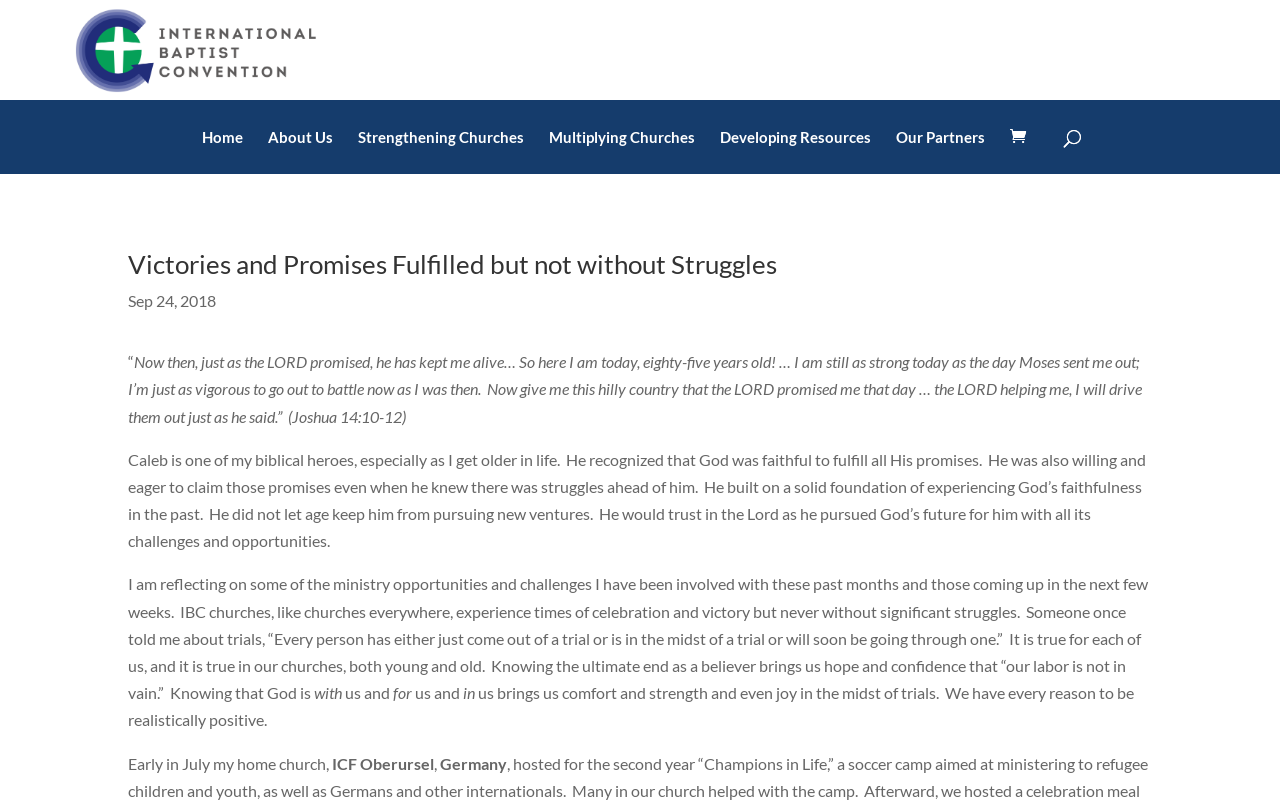Please determine the heading text of this webpage.

Victories and Promises Fulfilled but not without Struggles